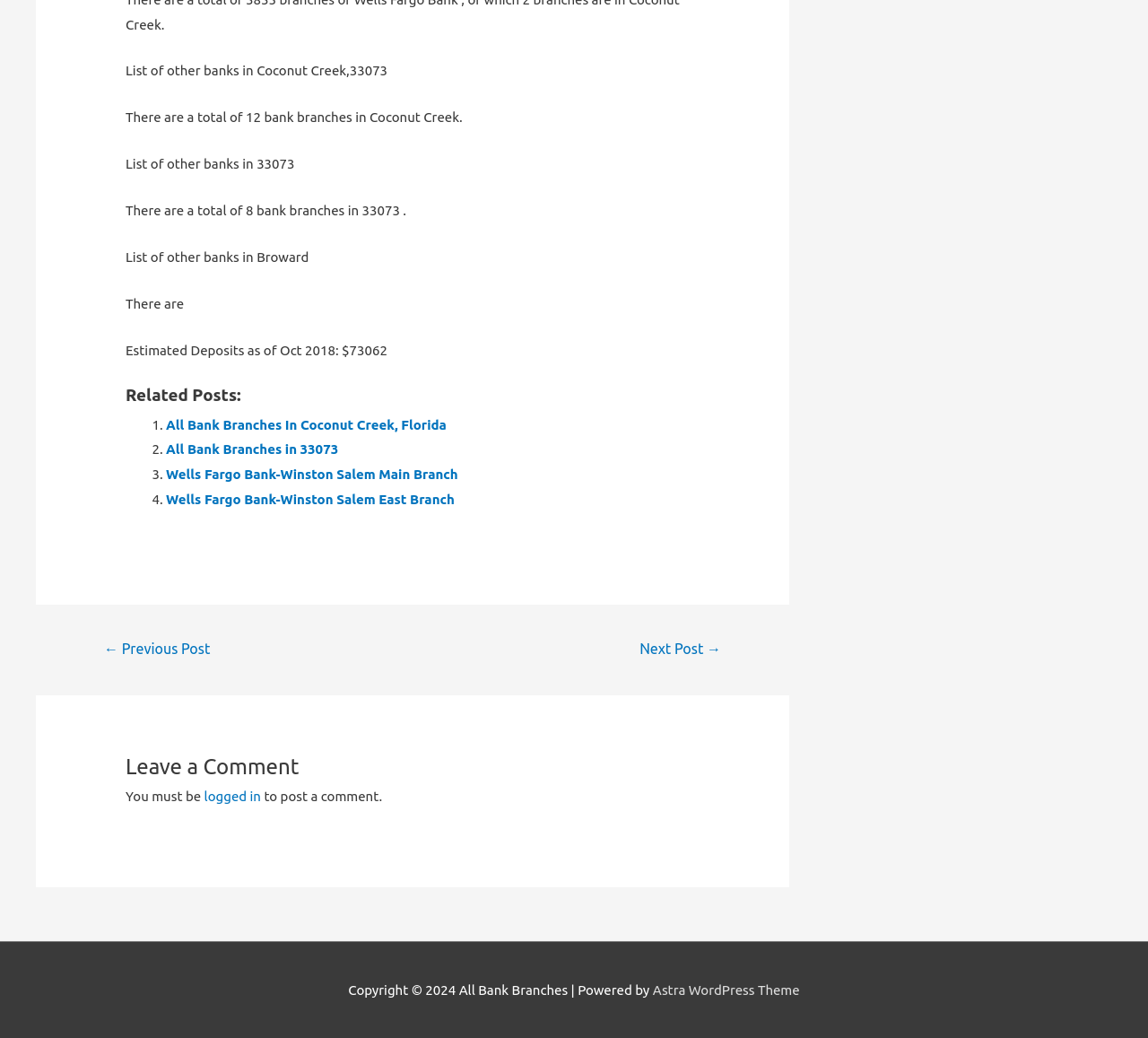Identify the bounding box coordinates for the UI element described as: "Next Post →".

[0.538, 0.61, 0.647, 0.642]